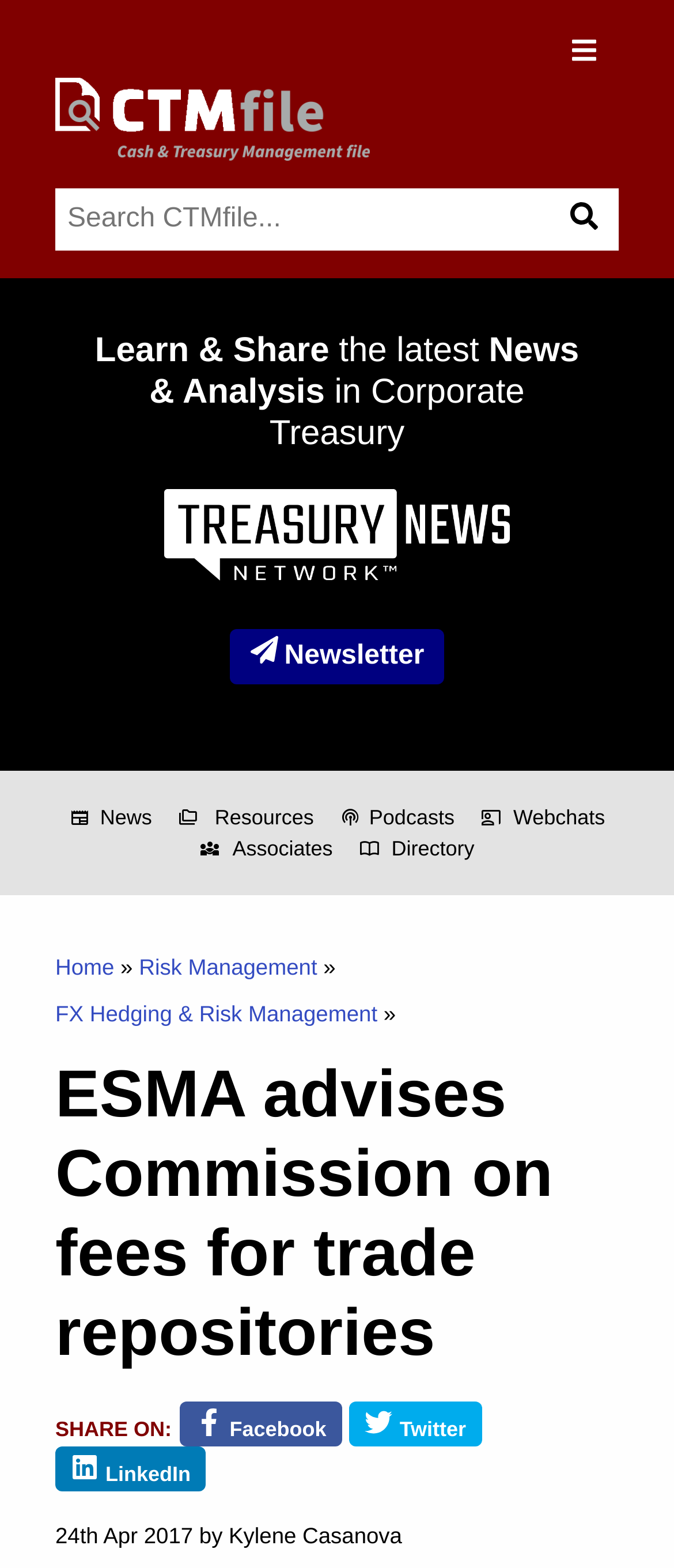Provide a one-word or short-phrase response to the question:
What is the name of the website?

CTMfile